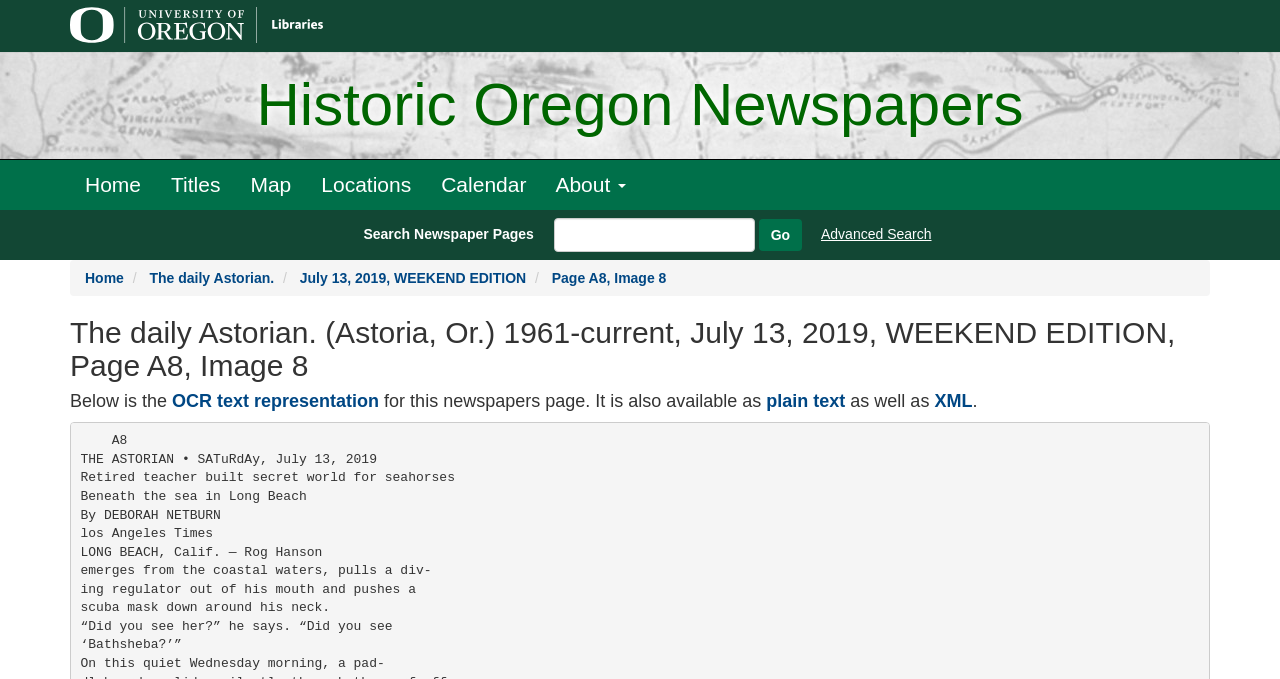Locate the bounding box of the UI element based on this description: "OCR text representation". Provide four float numbers between 0 and 1 as [left, top, right, bottom].

[0.134, 0.576, 0.296, 0.605]